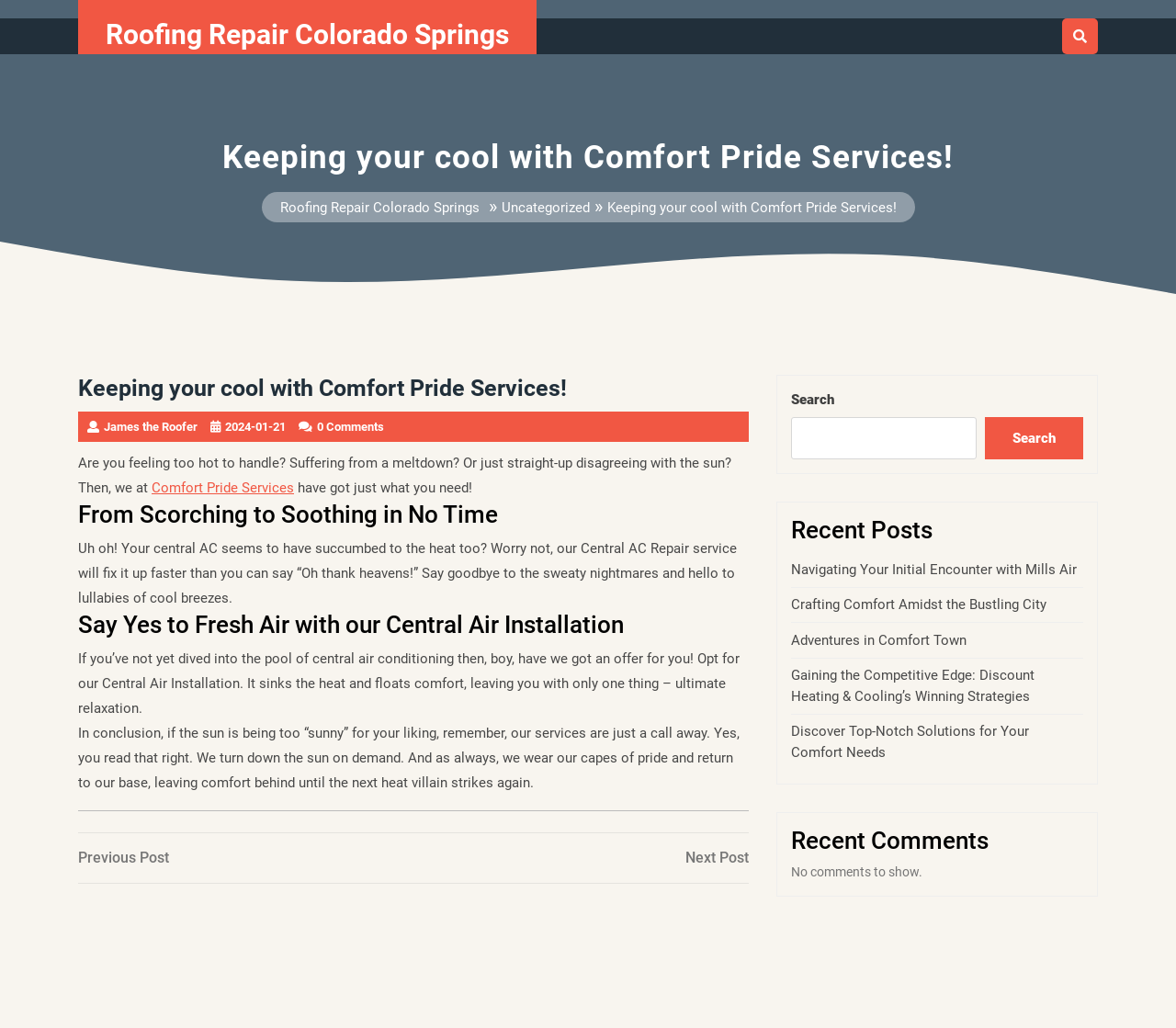Identify the bounding box coordinates of the area that should be clicked in order to complete the given instruction: "Click the link 'Comfort Pride Services'". The bounding box coordinates should be four float numbers between 0 and 1, i.e., [left, top, right, bottom].

[0.129, 0.466, 0.25, 0.483]